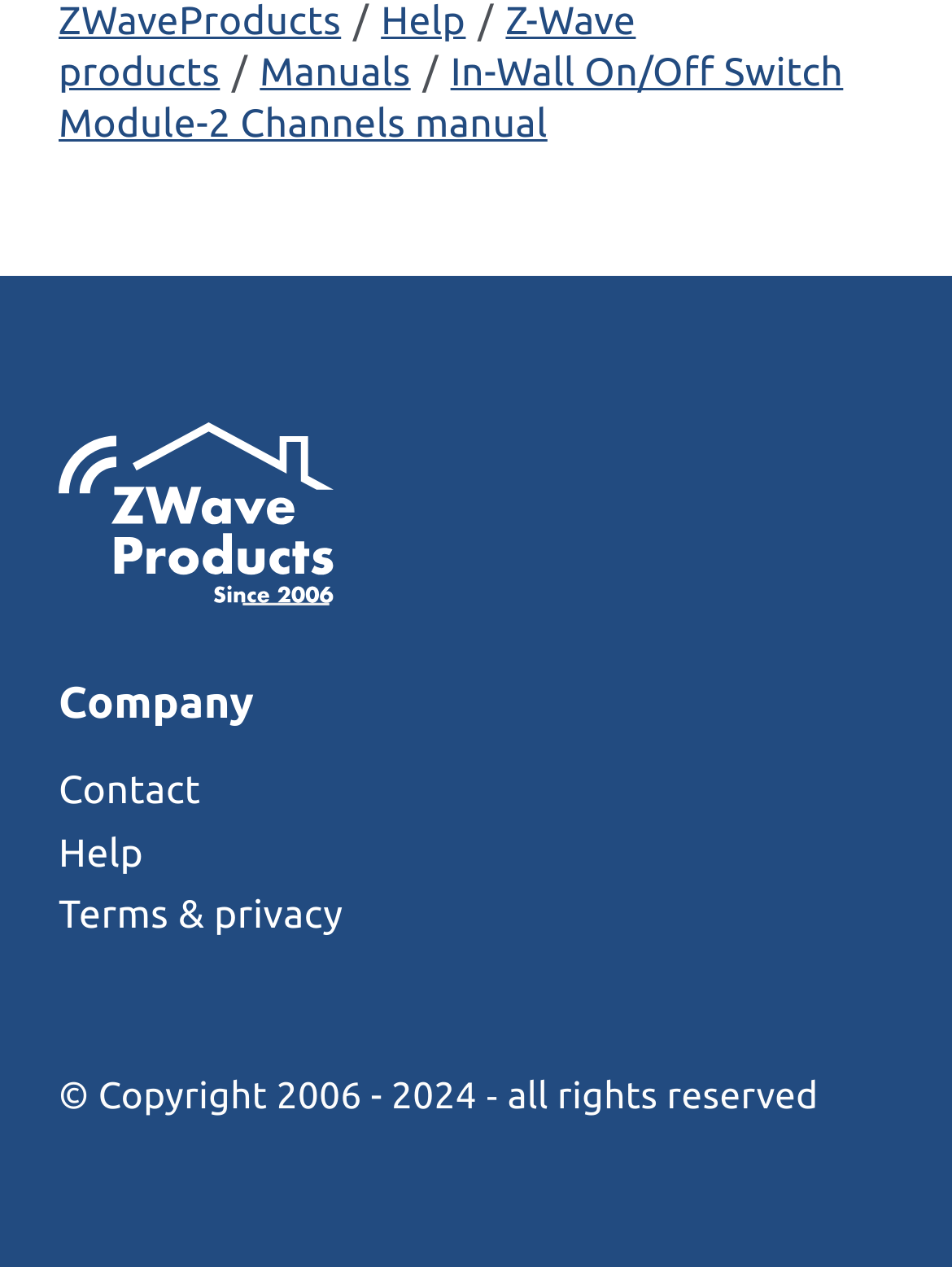Provide your answer to the question using just one word or phrase: What is the company's copyright year range?

2006 - 2024